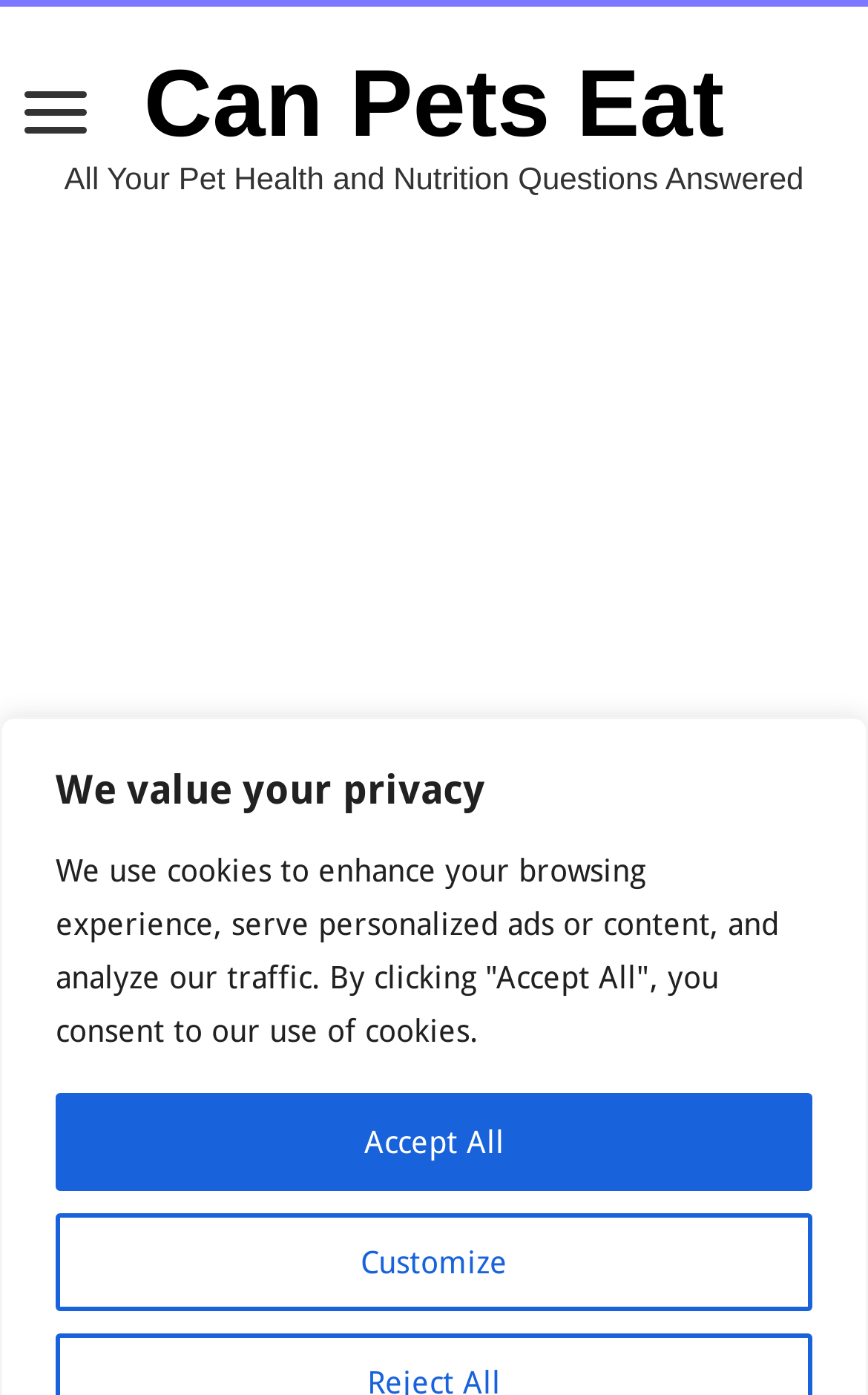Carefully examine the image and provide an in-depth answer to the question: What is the subheading of the article?

The subheading of the article is 'Can Cats Eat Blueberries? Fresh, Frozen and Juice (Healthy or Not?)', which is a more specific question related to the main topic of the article.